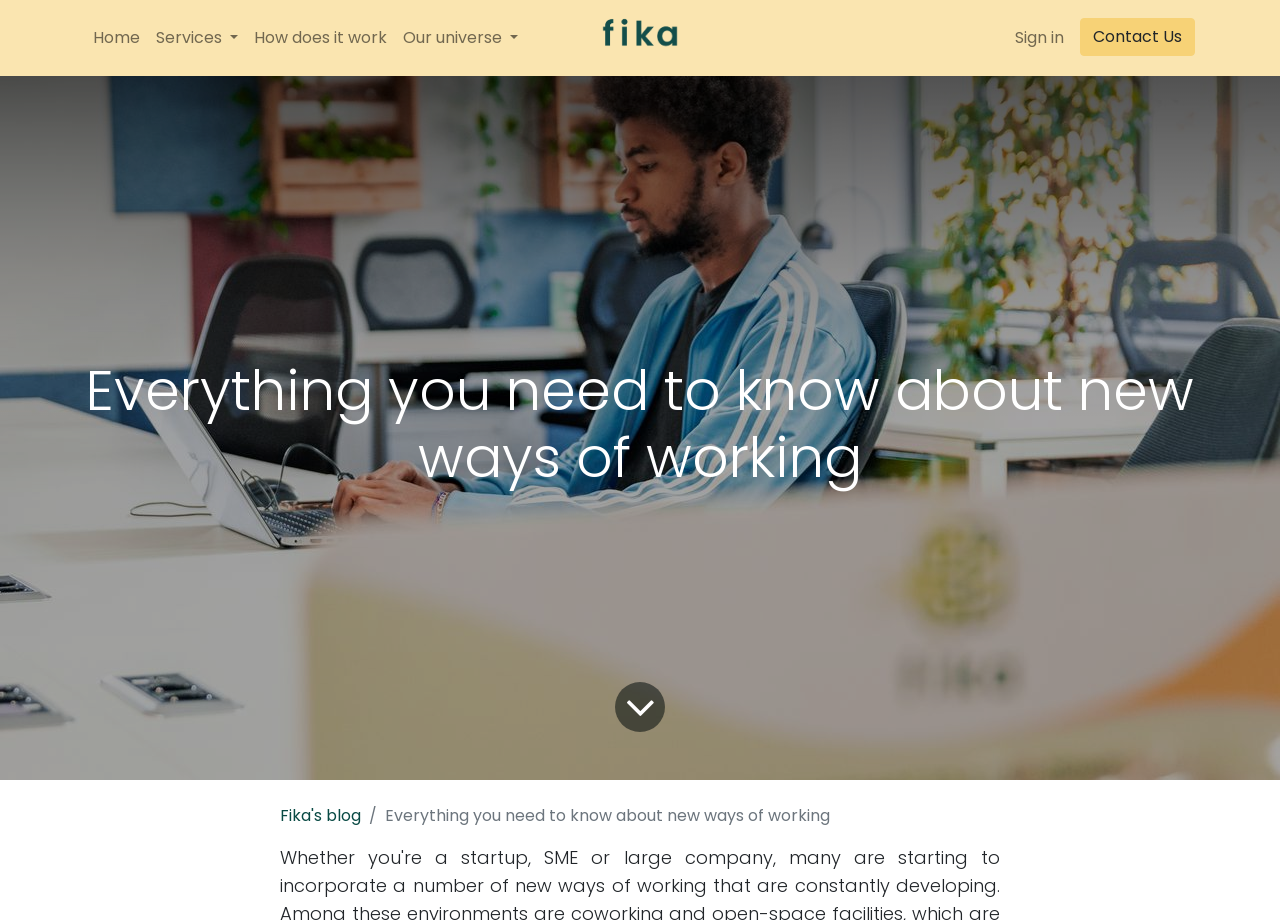Locate the bounding box coordinates of the area you need to click to fulfill this instruction: 'Sign in'. The coordinates must be in the form of four float numbers ranging from 0 to 1: [left, top, right, bottom].

[0.787, 0.02, 0.837, 0.063]